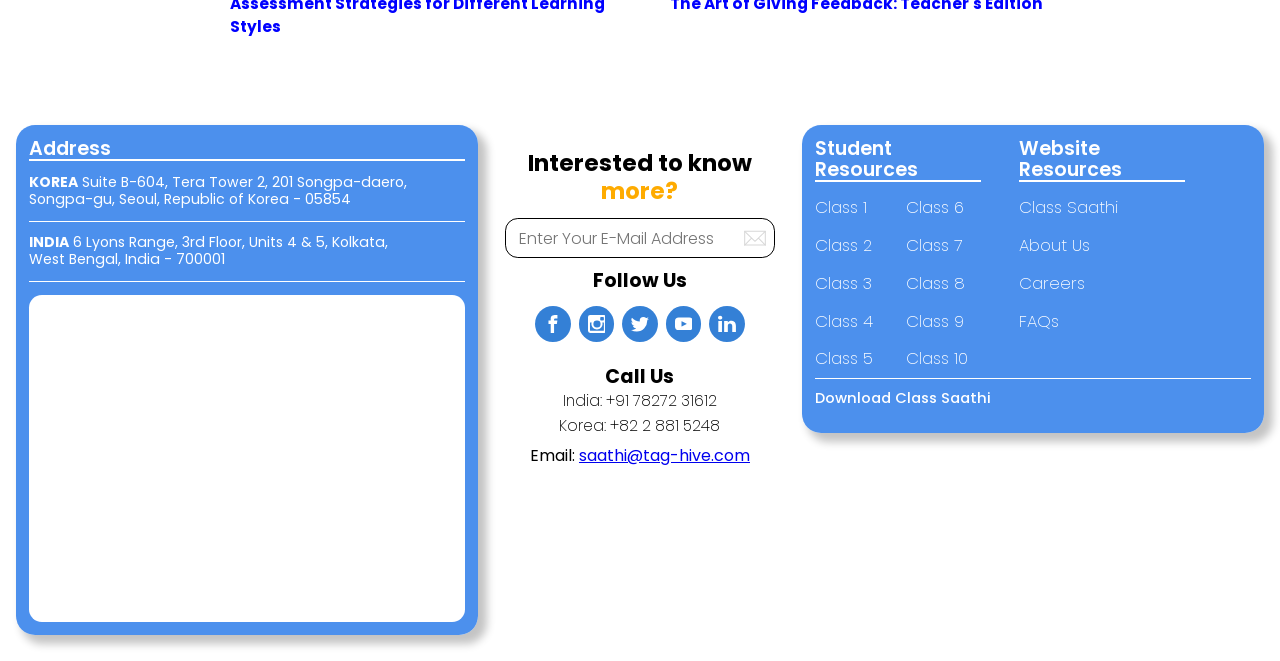Please locate the bounding box coordinates of the element that needs to be clicked to achieve the following instruction: "Follow us on social media". The coordinates should be four float numbers between 0 and 1, i.e., [left, top, right, bottom].

[0.418, 0.463, 0.446, 0.517]